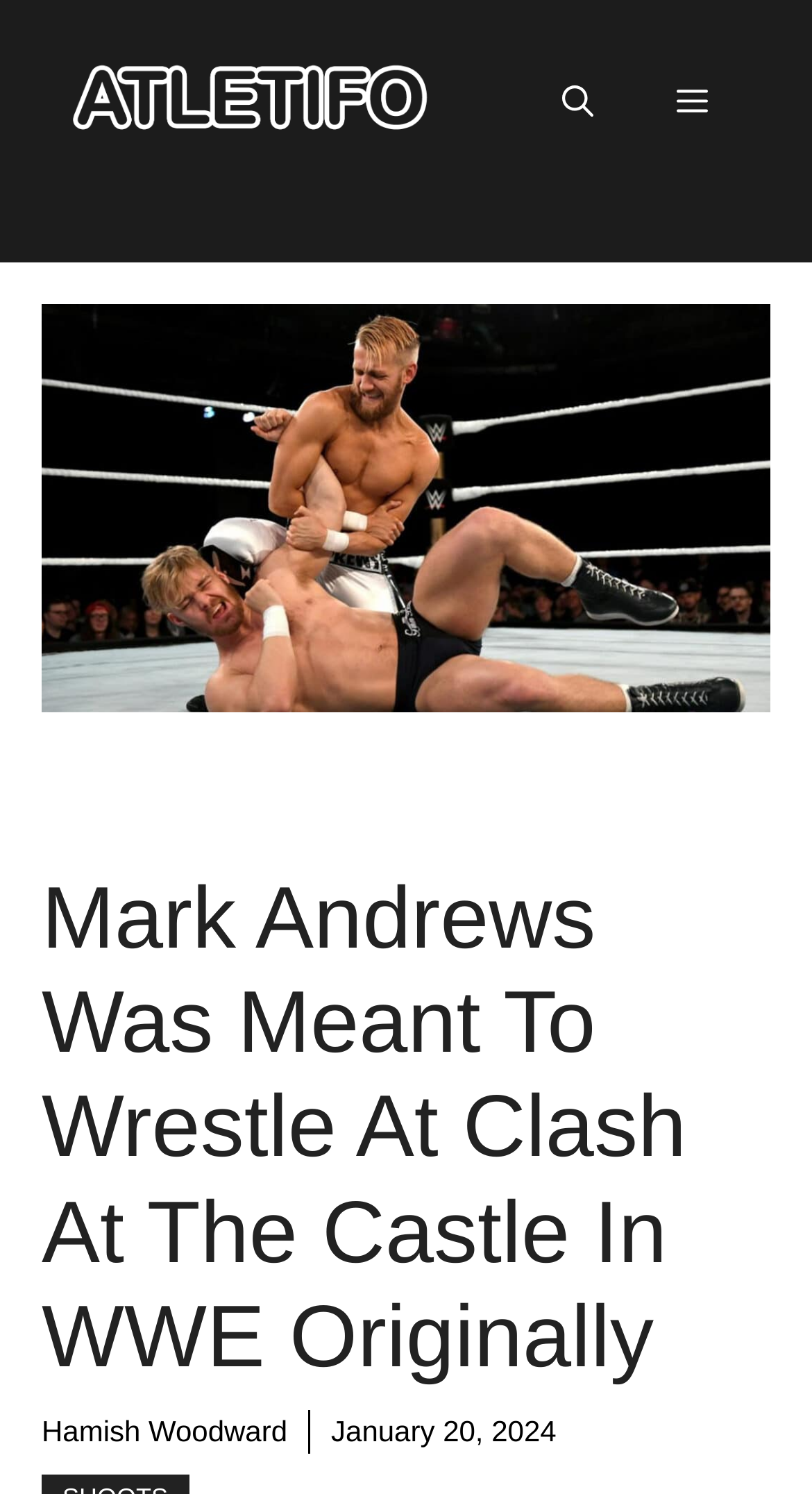Identify and extract the main heading from the webpage.

Mark Andrews Was Meant To Wrestle At Clash At The Castle In WWE Originally